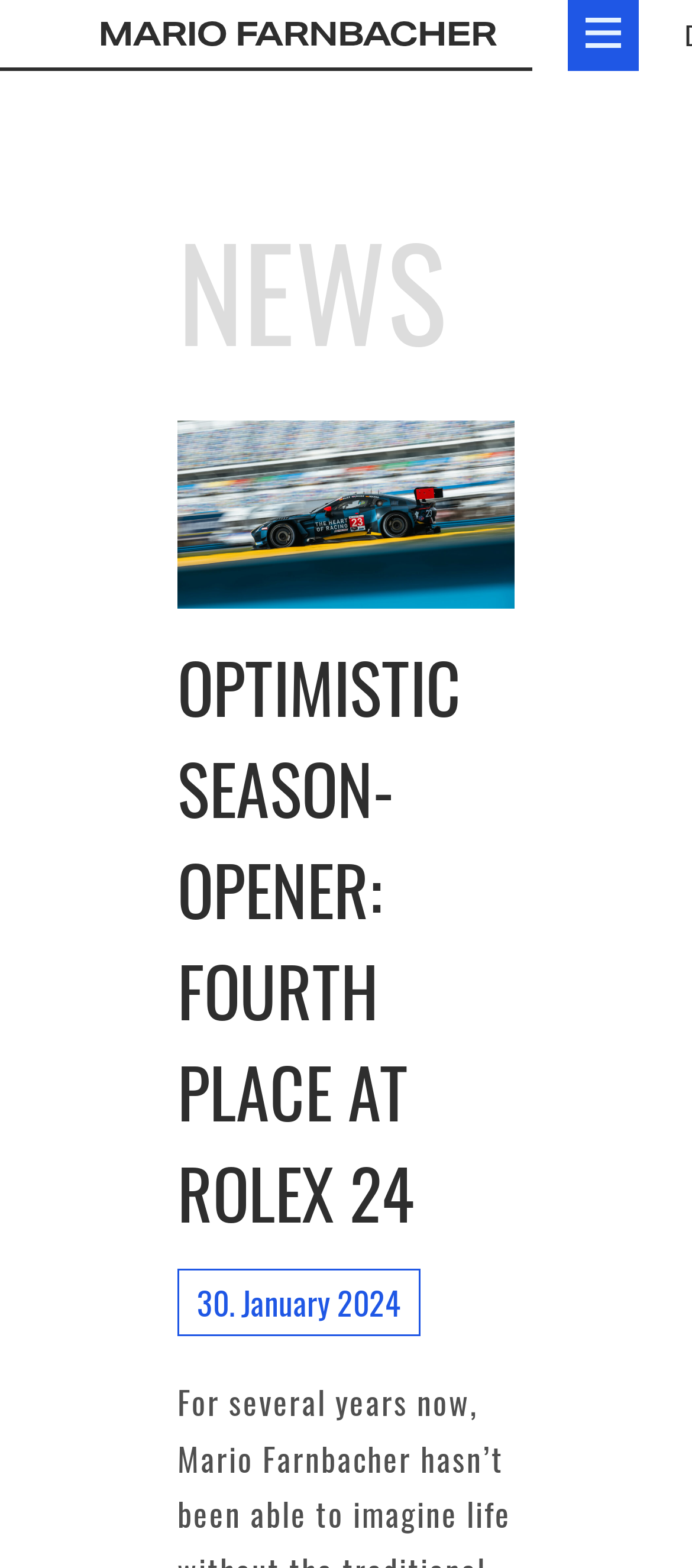Answer the question in one word or a short phrase:
What is the position achieved by Mario Farnbacher at Rolex 24?

Fourth place